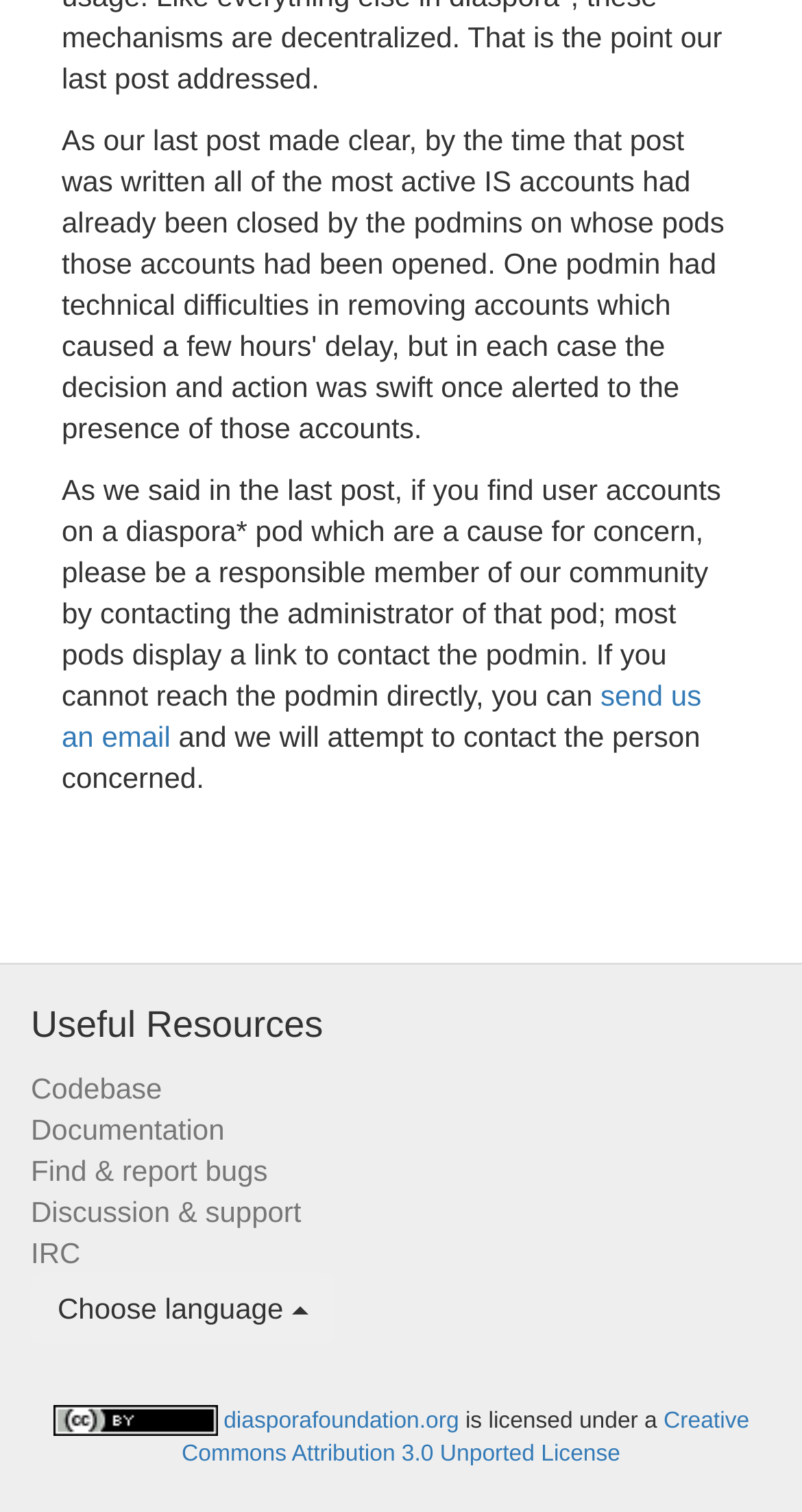Utilize the details in the image to give a detailed response to the question: What is the purpose of contacting the podmin?

According to the text, if you find user accounts on a diaspora* pod that are a cause for concern, you should contact the administrator of that pod. This implies that the purpose of contacting the podmin is to report concerns about certain user accounts.